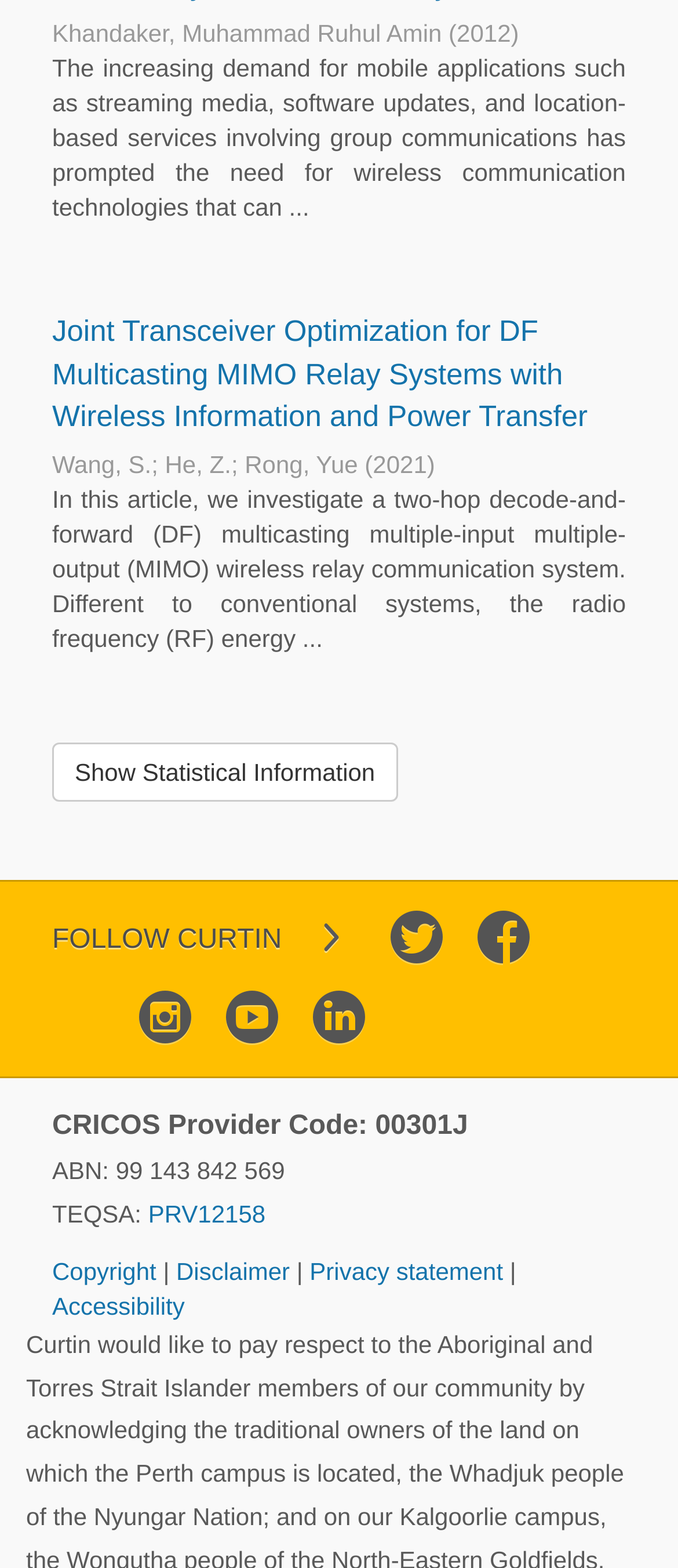Using the element description: "Follow Curtin", determine the bounding box coordinates. The coordinates should be in the format [left, top, right, bottom], with values between 0 and 1.

[0.077, 0.59, 0.416, 0.609]